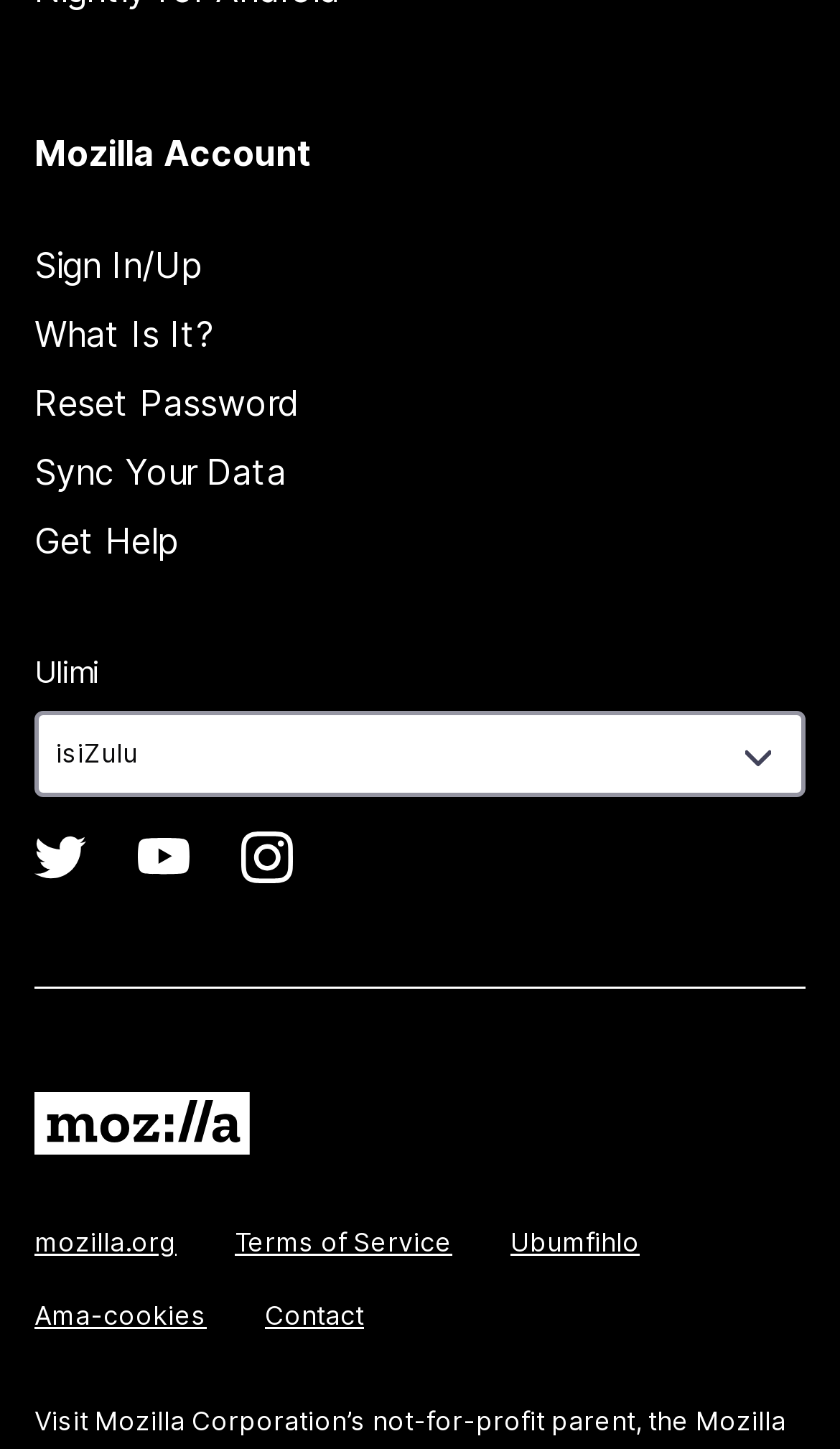Determine the bounding box coordinates of the region to click in order to accomplish the following instruction: "Reset password". Provide the coordinates as four float numbers between 0 and 1, specifically [left, top, right, bottom].

[0.041, 0.263, 0.356, 0.293]